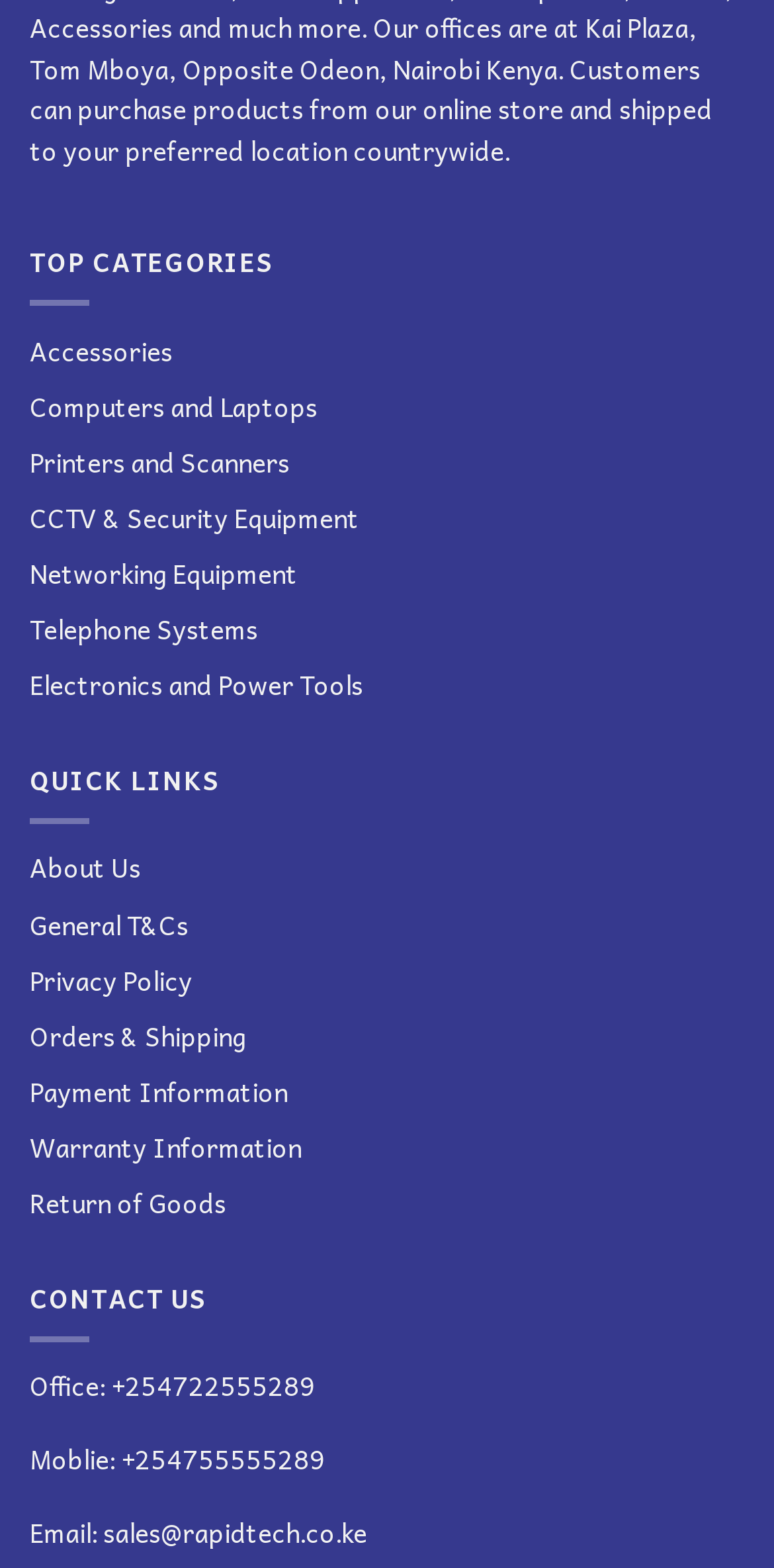What are the top categories listed?
Using the image as a reference, answer the question with a short word or phrase.

Accessories, Computers, etc.